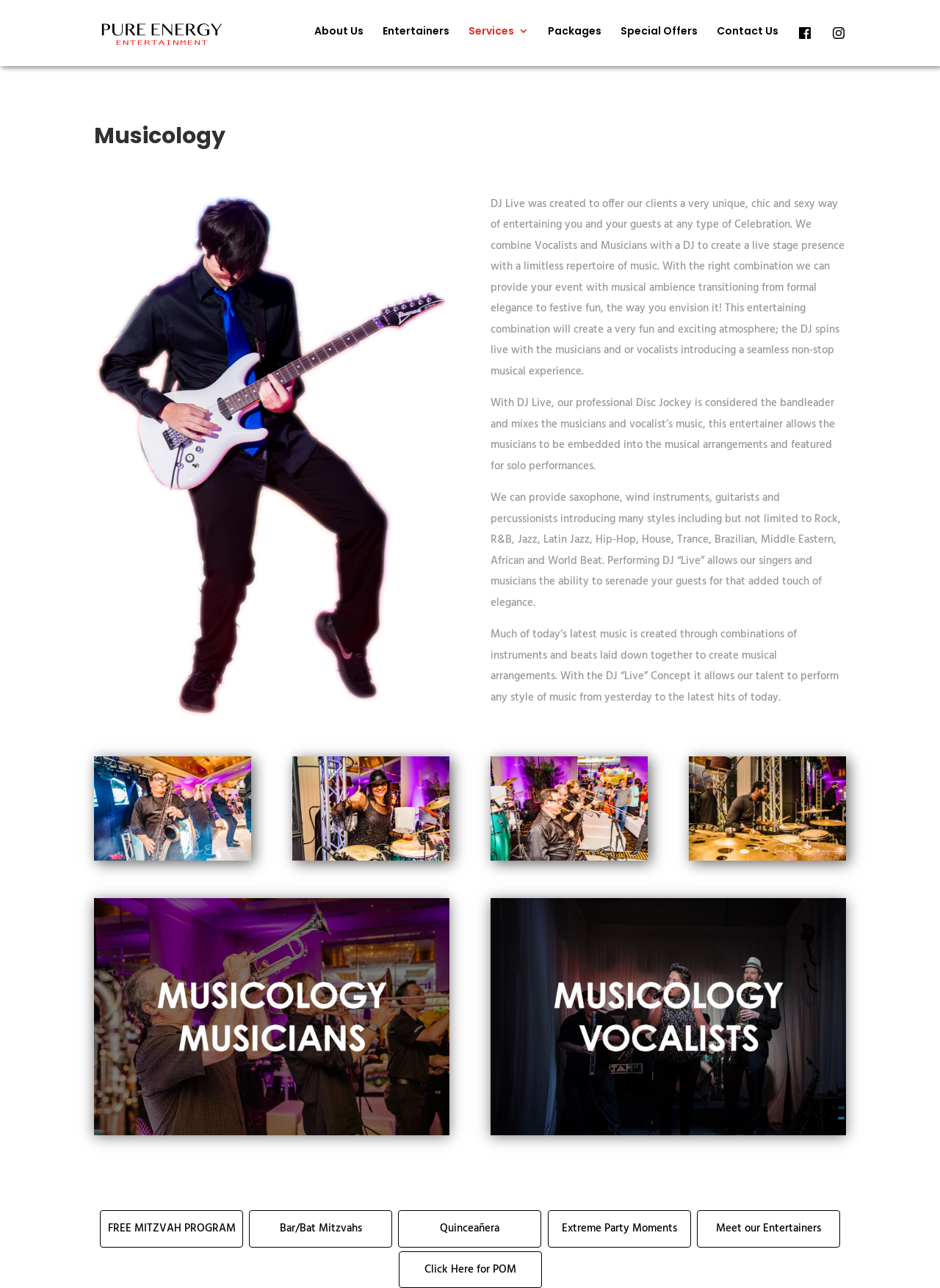Pinpoint the bounding box coordinates of the clickable area necessary to execute the following instruction: "Learn about DJ Live". The coordinates should be given as four float numbers between 0 and 1, namely [left, top, right, bottom].

[0.522, 0.152, 0.899, 0.295]